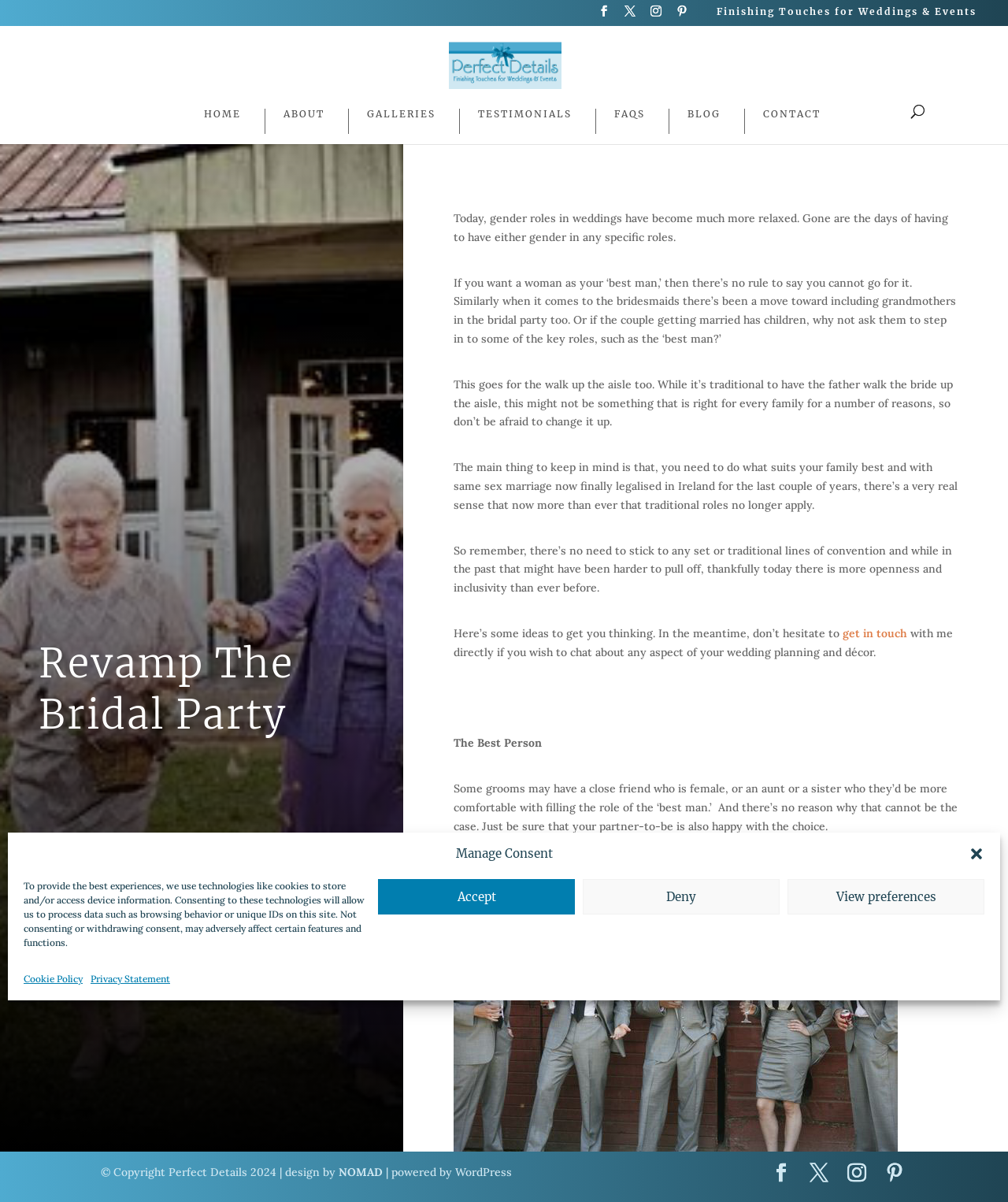Find the bounding box coordinates for the area that should be clicked to accomplish the instruction: "View the 'GALLERIES'".

[0.348, 0.09, 0.432, 0.111]